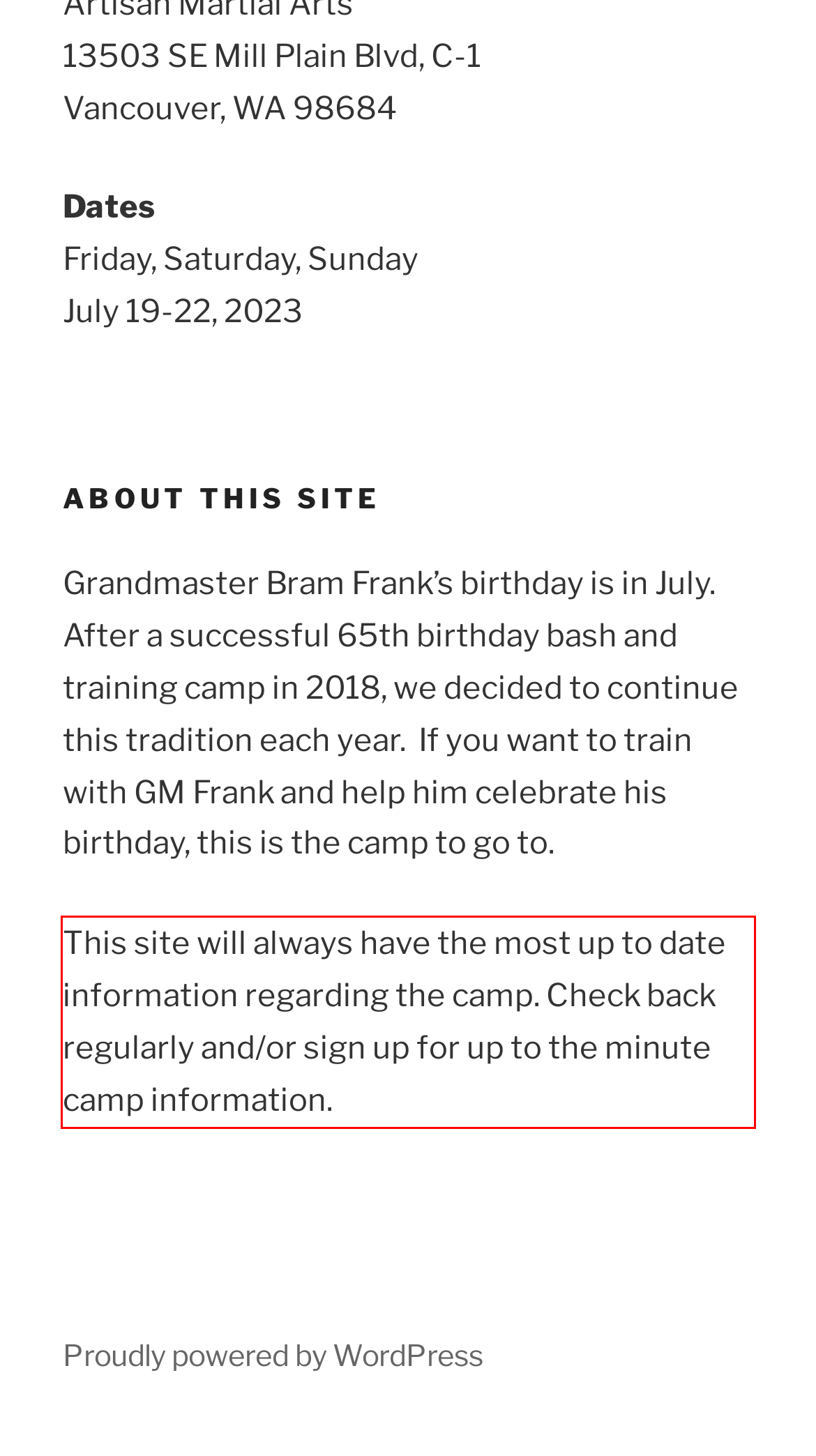You have a screenshot of a webpage, and there is a red bounding box around a UI element. Utilize OCR to extract the text within this red bounding box.

This site will always have the most up to date information regarding the camp. Check back regularly and/or sign up for up to the minute camp information.